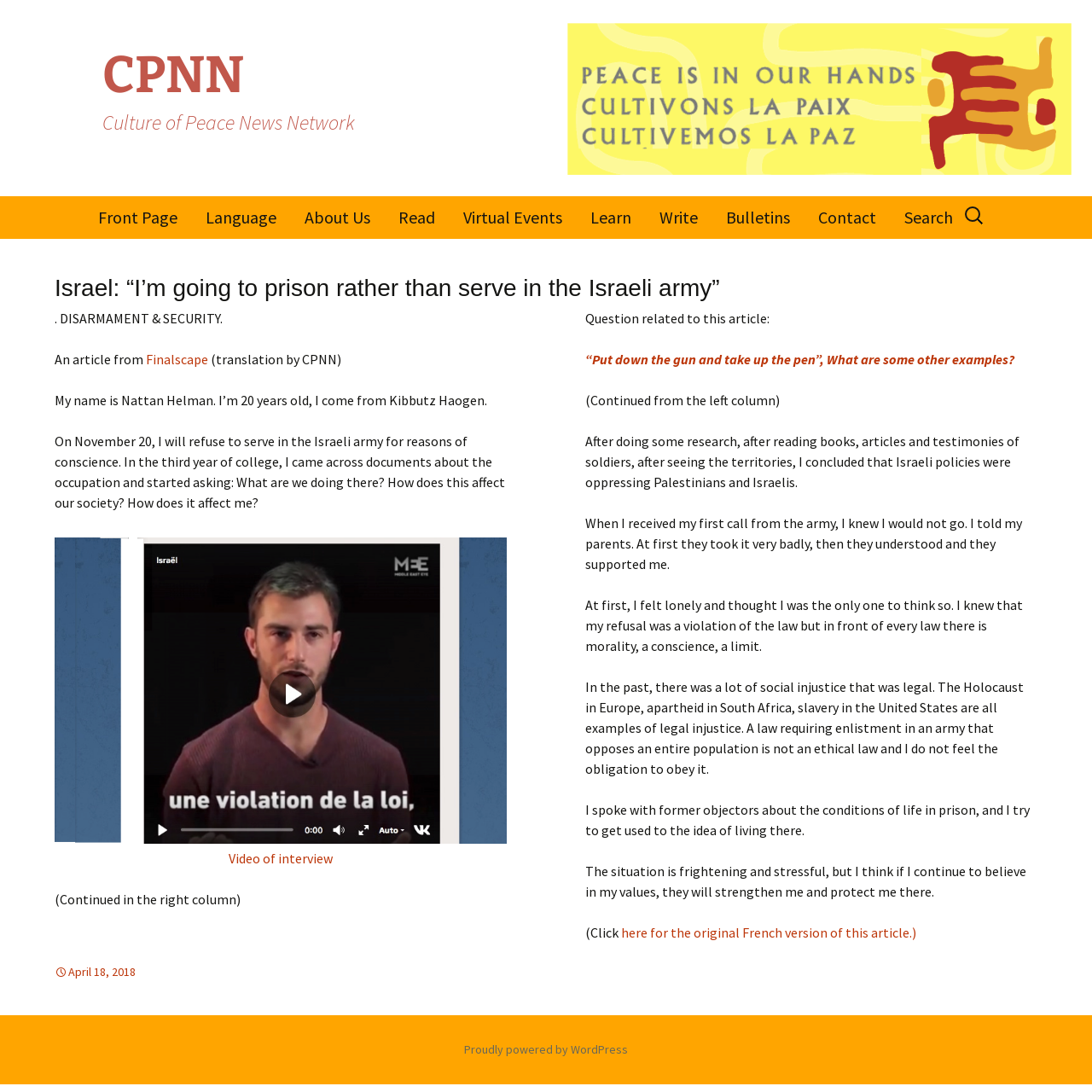What is the date of the article?
Please describe in detail the information shown in the image to answer the question.

The article has a link ' April 18, 2018' which suggests that the date of the article is April 18, 2018.